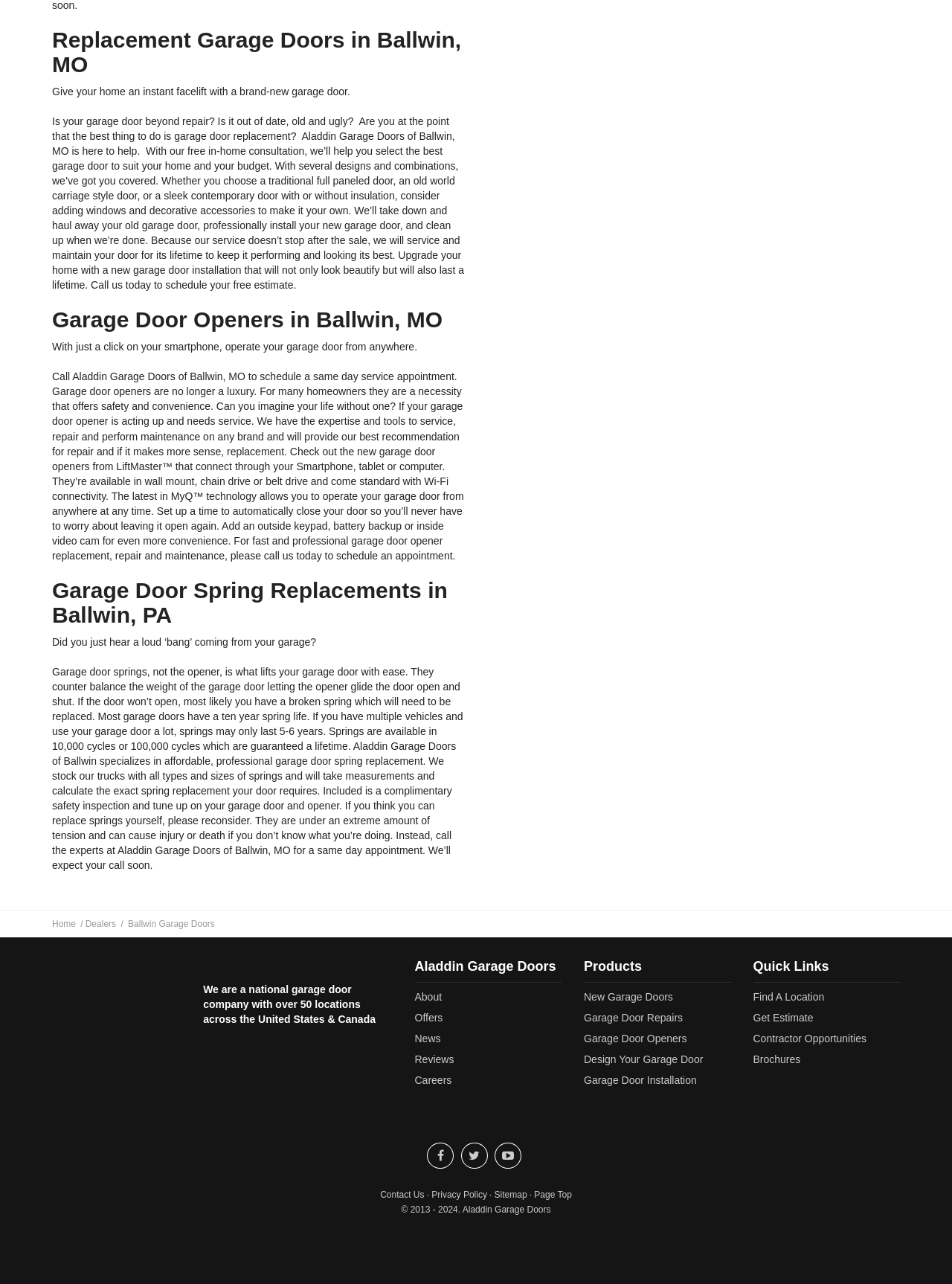Locate the bounding box coordinates of the clickable element to fulfill the following instruction: "Follow us on Twitter". Provide the coordinates as four float numbers between 0 and 1 in the format [left, top, right, bottom].

[0.484, 0.89, 0.512, 0.91]